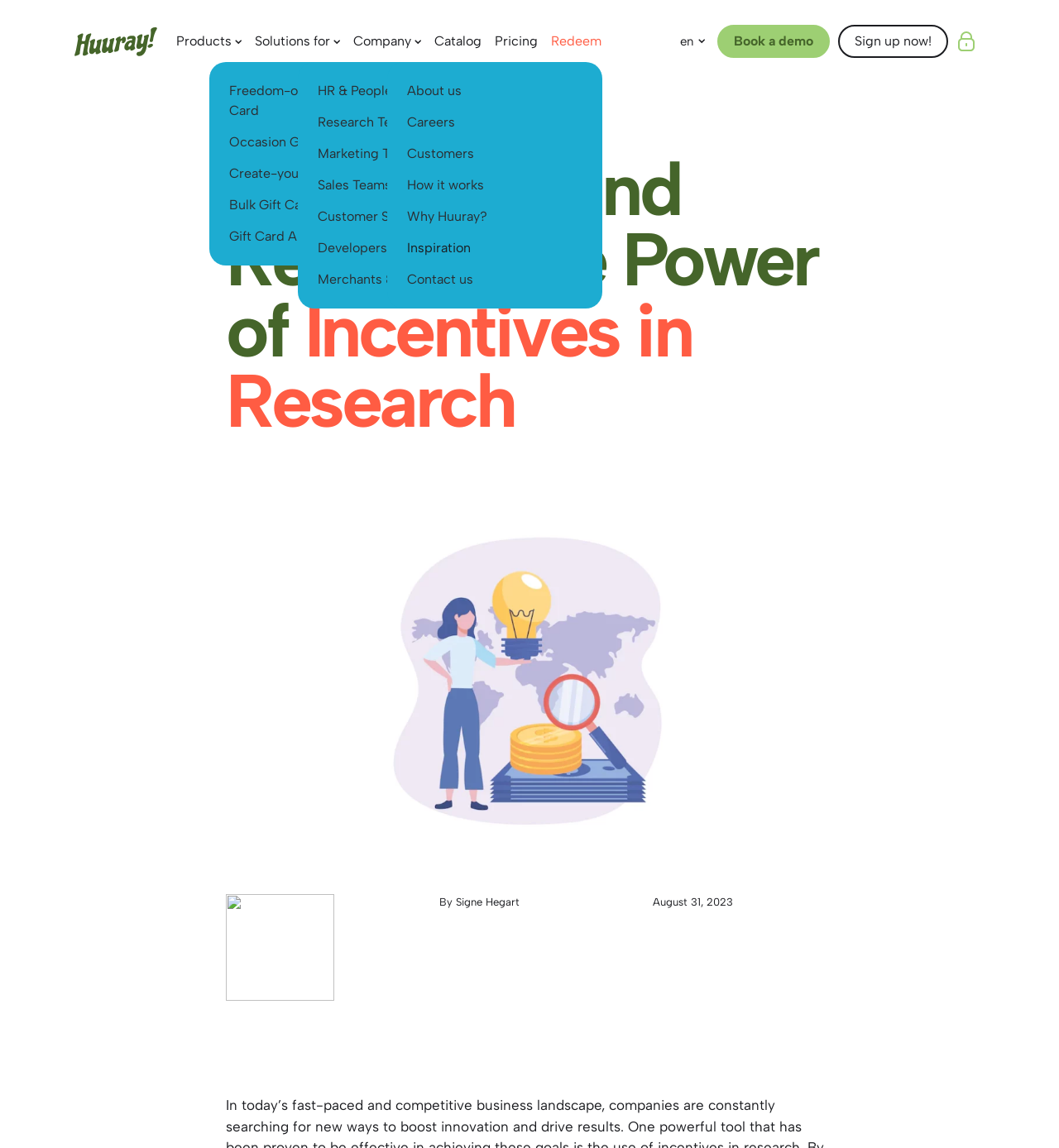What is the language selection option for?
Using the image as a reference, deliver a detailed and thorough answer to the question.

The language selection option, 'Skift sprog på hjemmesiden', is used to change the language of the website, allowing users to view the content in their preferred language.